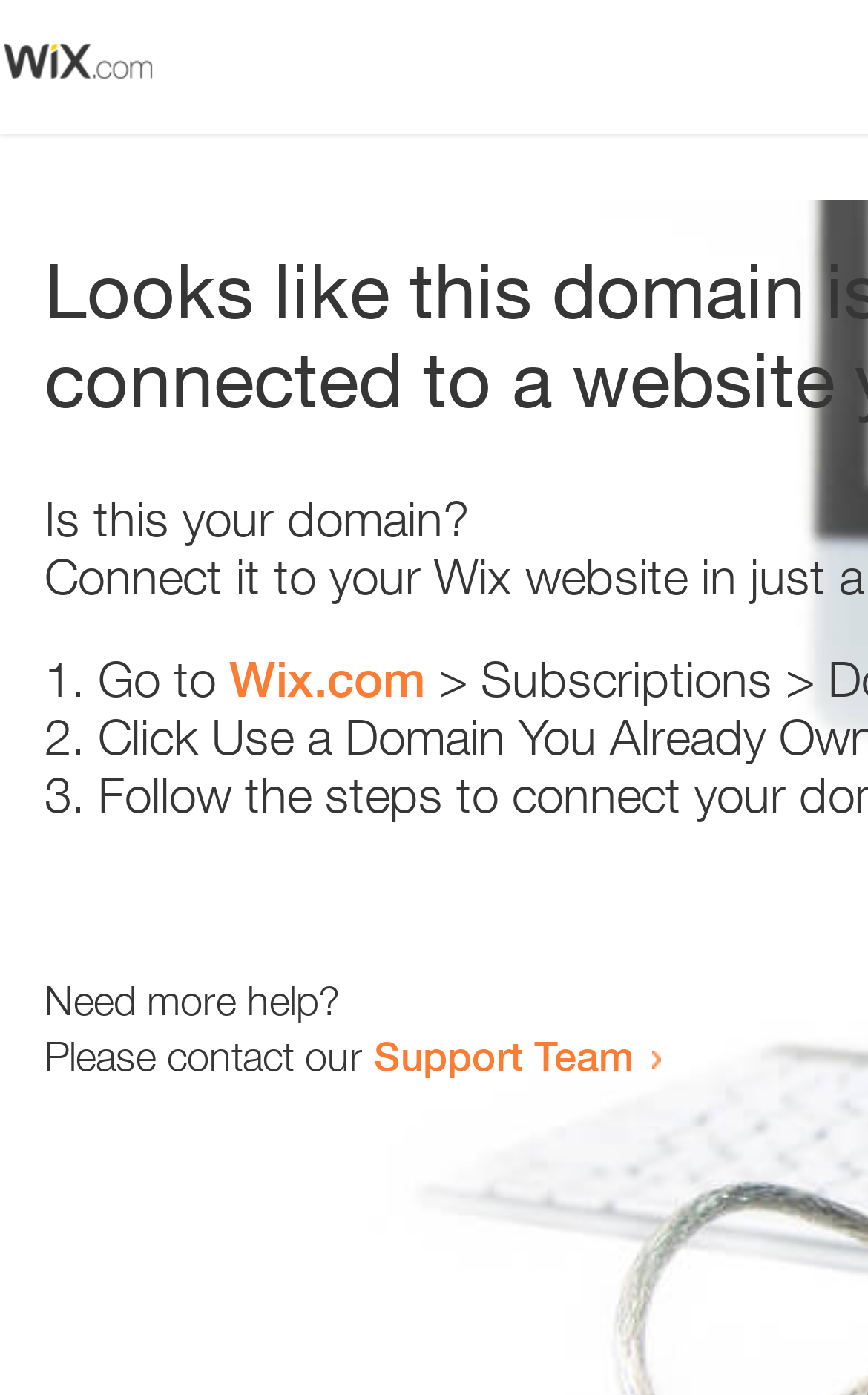Identify the bounding box of the UI element that matches this description: "Support Team".

[0.431, 0.739, 0.731, 0.774]